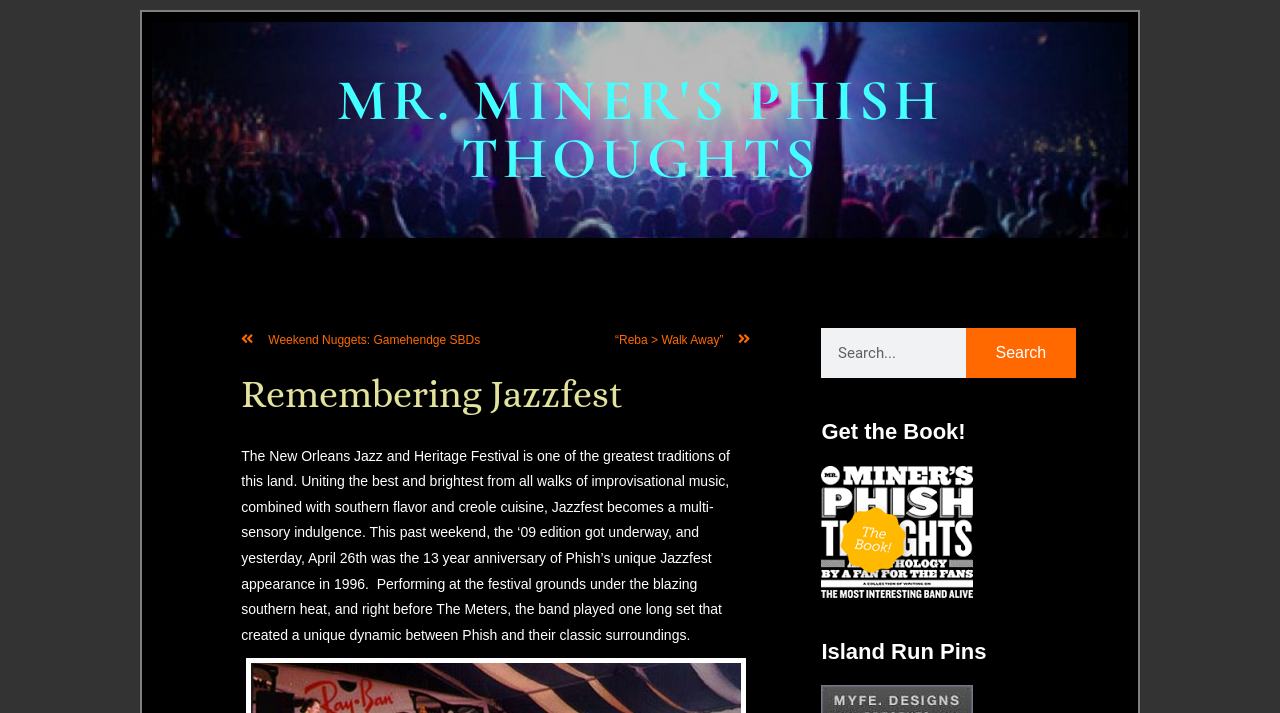What is the name of the festival mentioned?
Please answer the question with as much detail as possible using the screenshot.

The name of the festival mentioned is 'Jazzfest' which is obtained from the heading 'Remembering Jazzfest' with bounding box coordinates [0.188, 0.524, 0.587, 0.58].